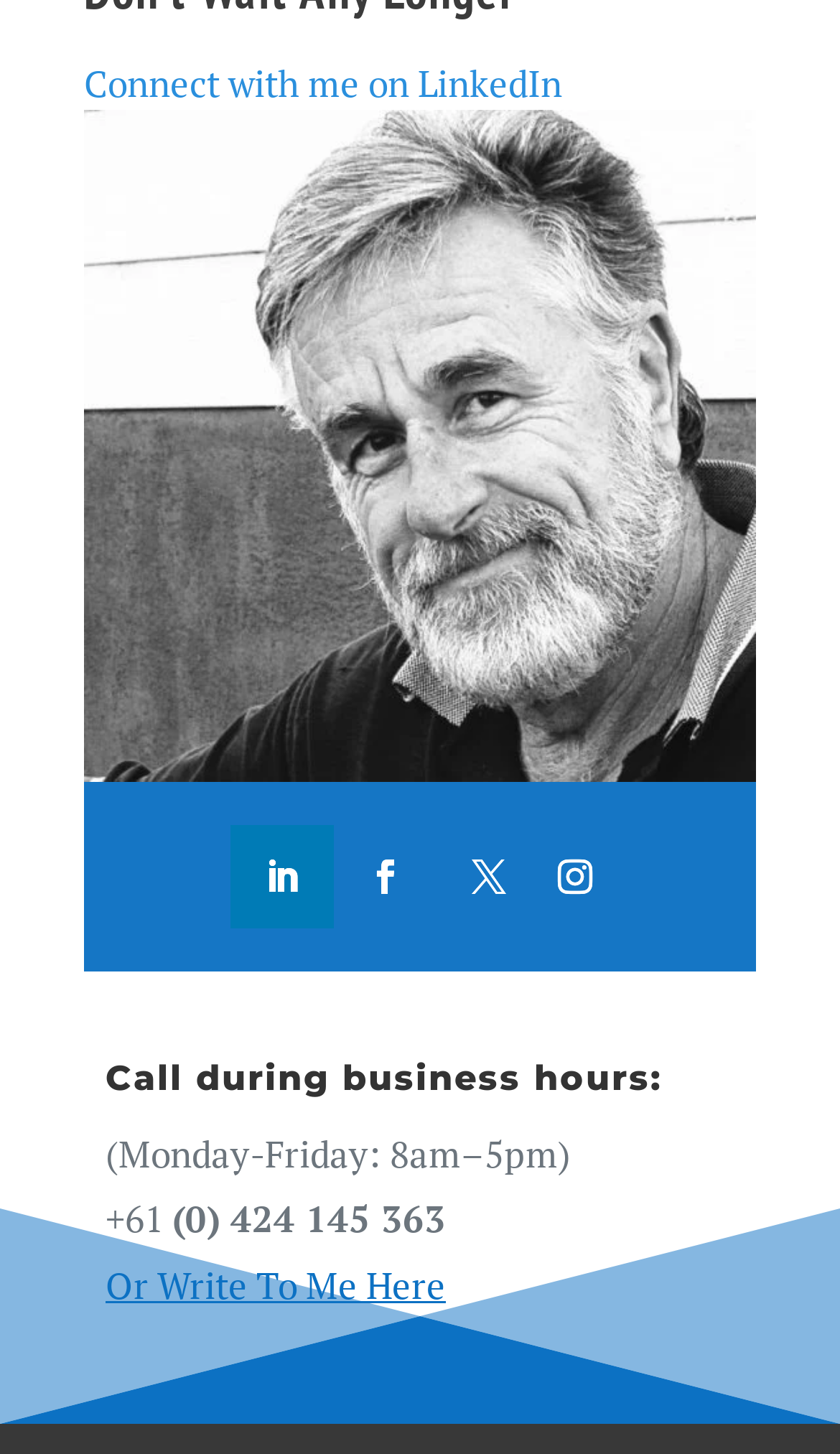How many social media links are there?
Answer with a single word or phrase by referring to the visual content.

4